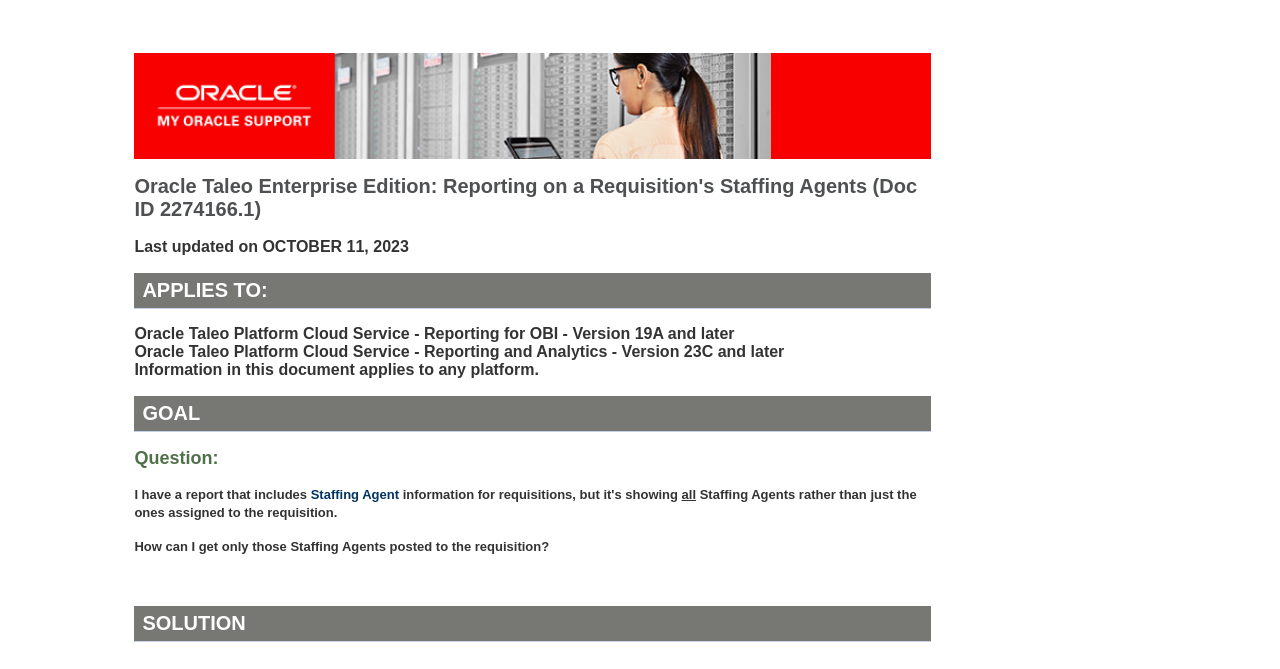Provide a single word or phrase to answer the given question: 
What is the goal of this document?

Reporting on a Requisition's Staffing Agents